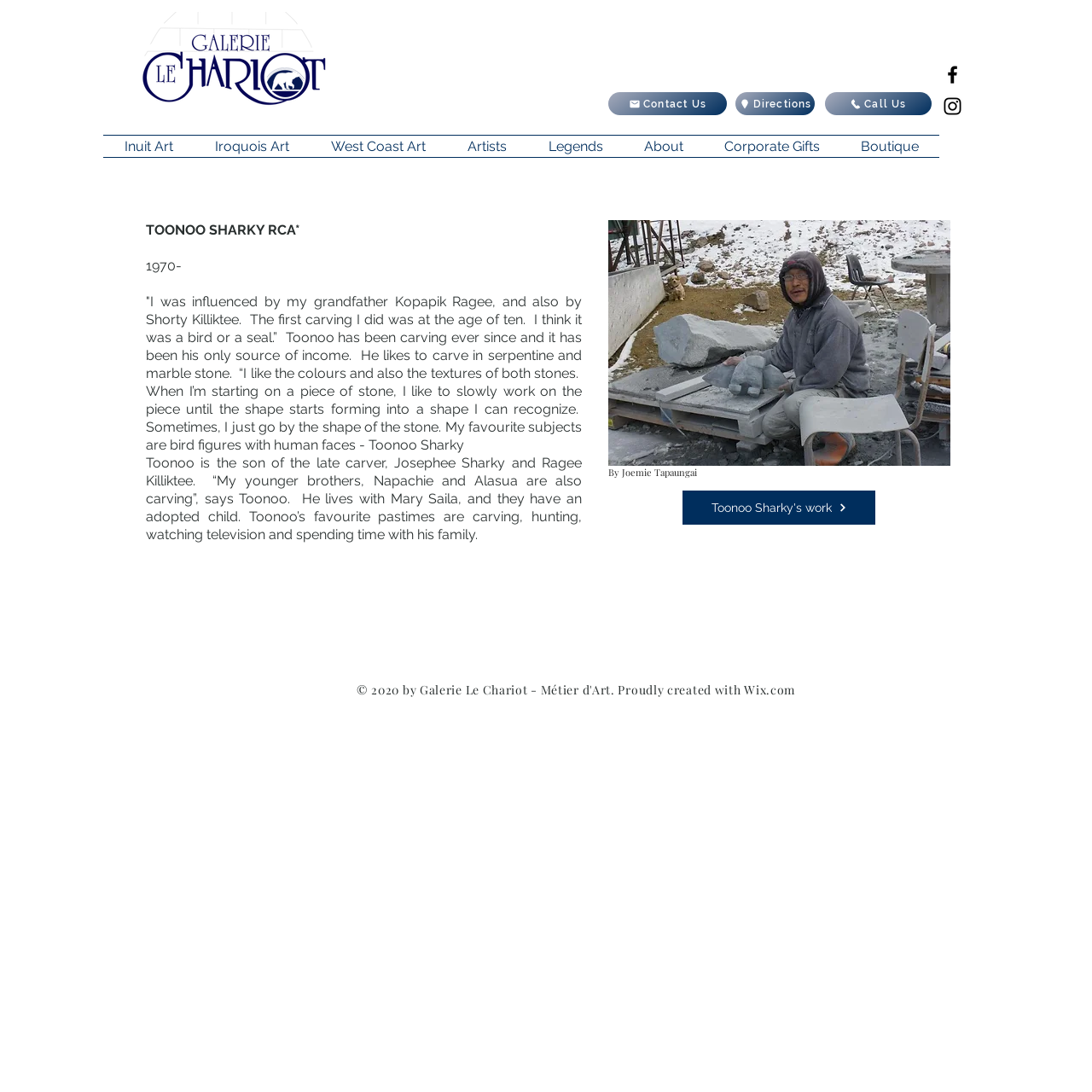Bounding box coordinates should be provided in the format (top-left x, top-left y, bottom-right x, bottom-right y) with all values between 0 and 1. Identify the bounding box for this UI element: Iroquois Art

[0.177, 0.124, 0.284, 0.144]